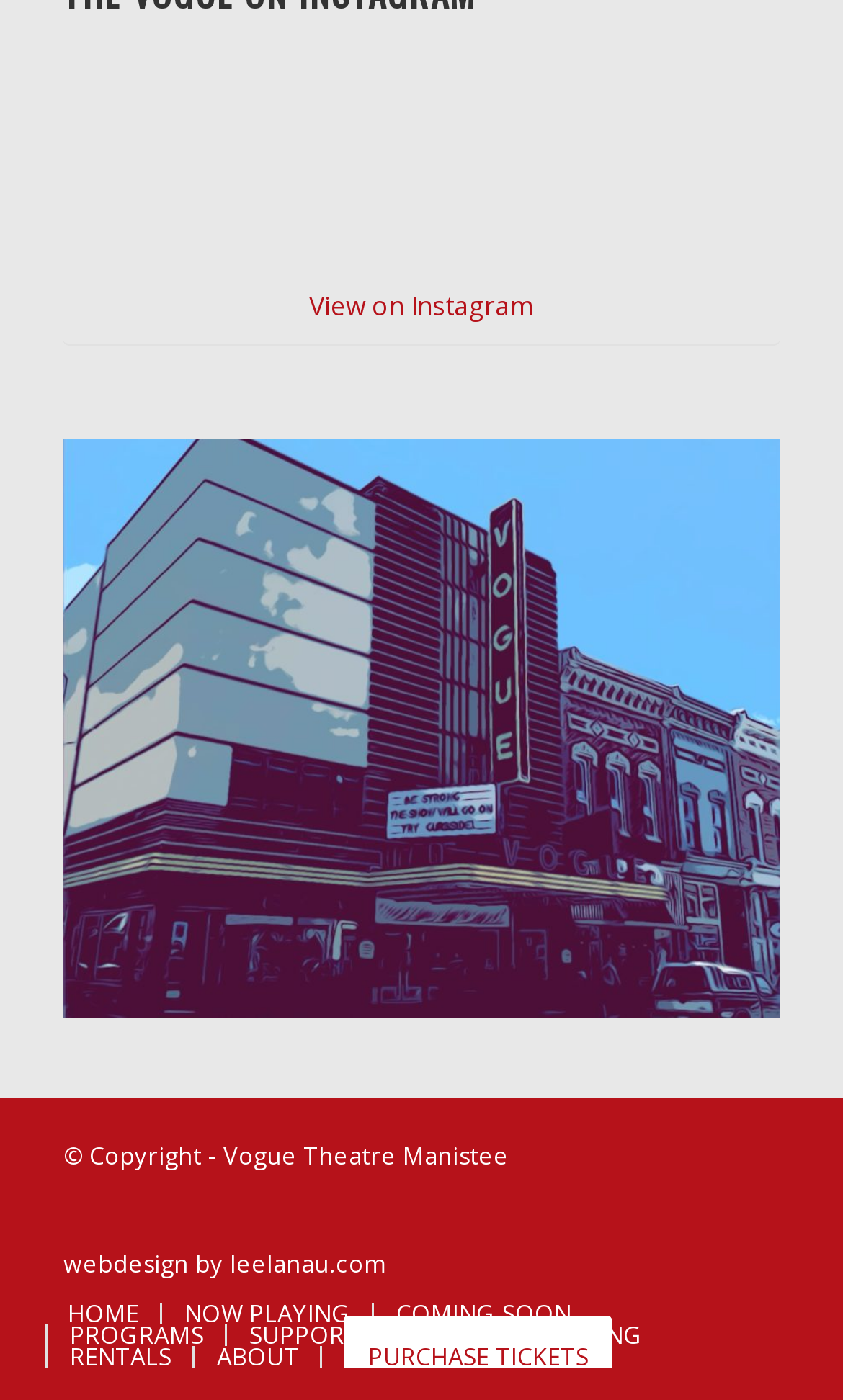Please locate the bounding box coordinates of the region I need to click to follow this instruction: "Learn about Vogue Theatre".

[0.257, 0.957, 0.354, 0.98]